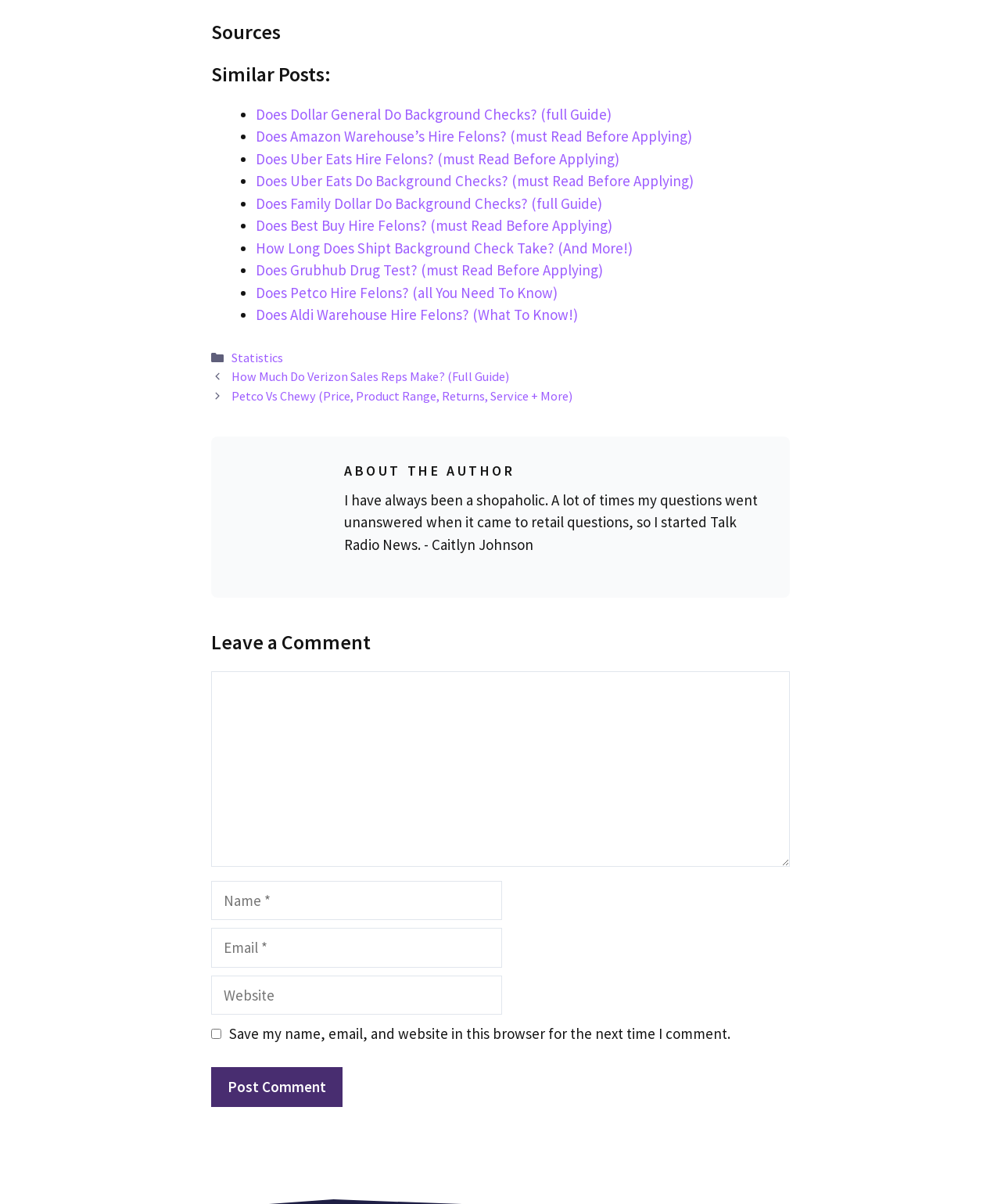Use a single word or phrase to answer the question: 
What is the name of the author?

Caitlyn Johnson